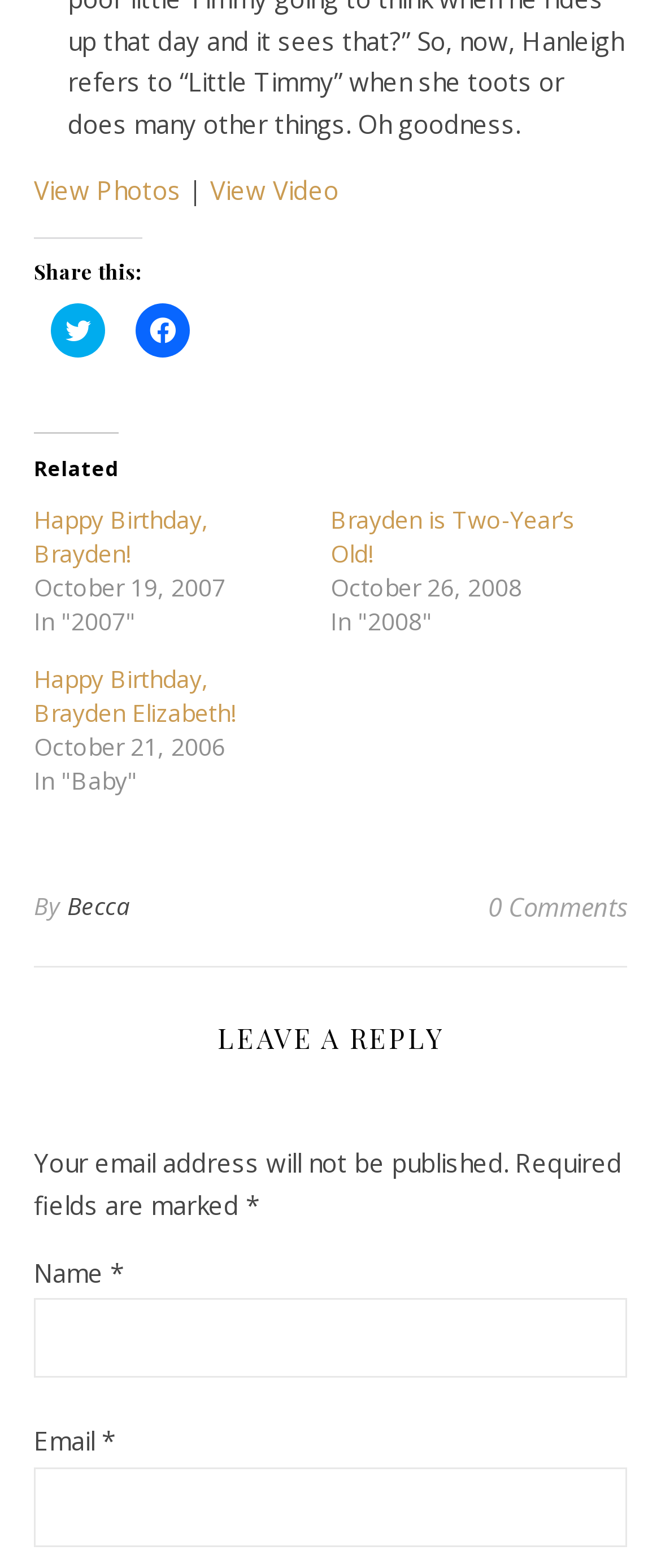What type of content is being shared?
With the help of the image, please provide a detailed response to the question.

The top section of the webpage contains links to 'View Photos' and 'View Video', indicating that the content being shared is likely photos and videos.